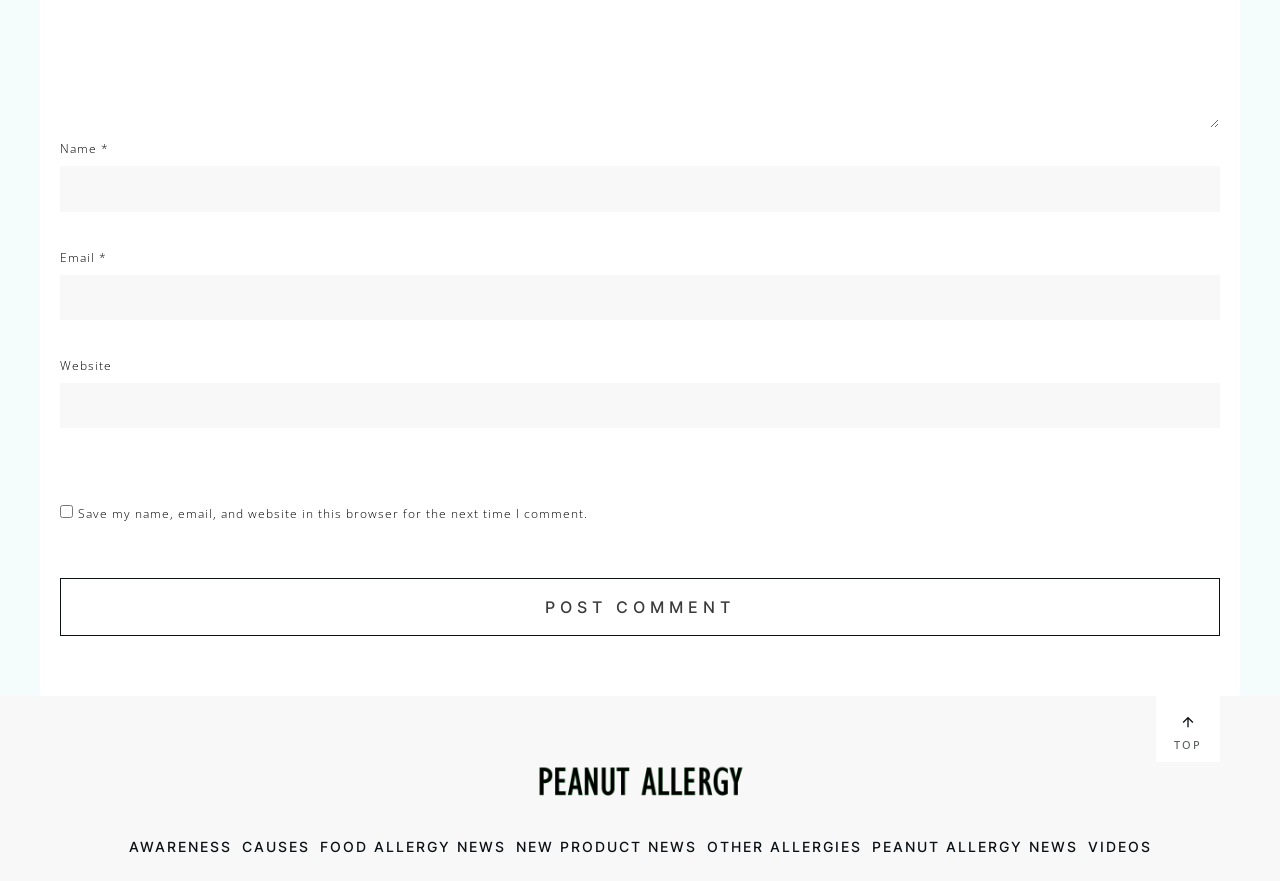Find the bounding box coordinates of the element to click in order to complete the given instruction: "View archives."

None